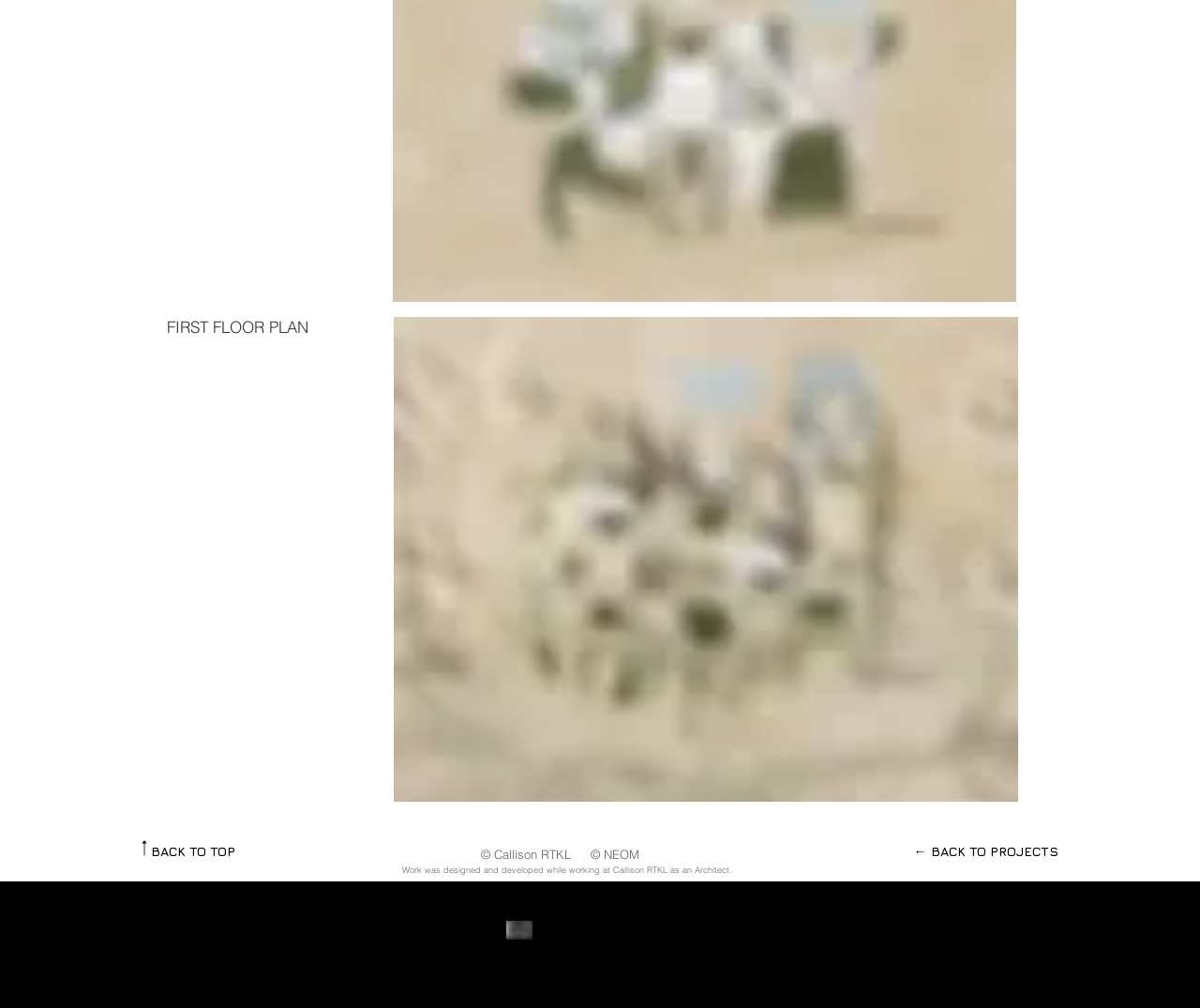Please provide a detailed answer to the question below by examining the image:
What is the image file name of the floor plan?

The answer can be found by looking at the image element with the description 'First Floor Plan_Grid edited.jpg' at the top of the webpage.